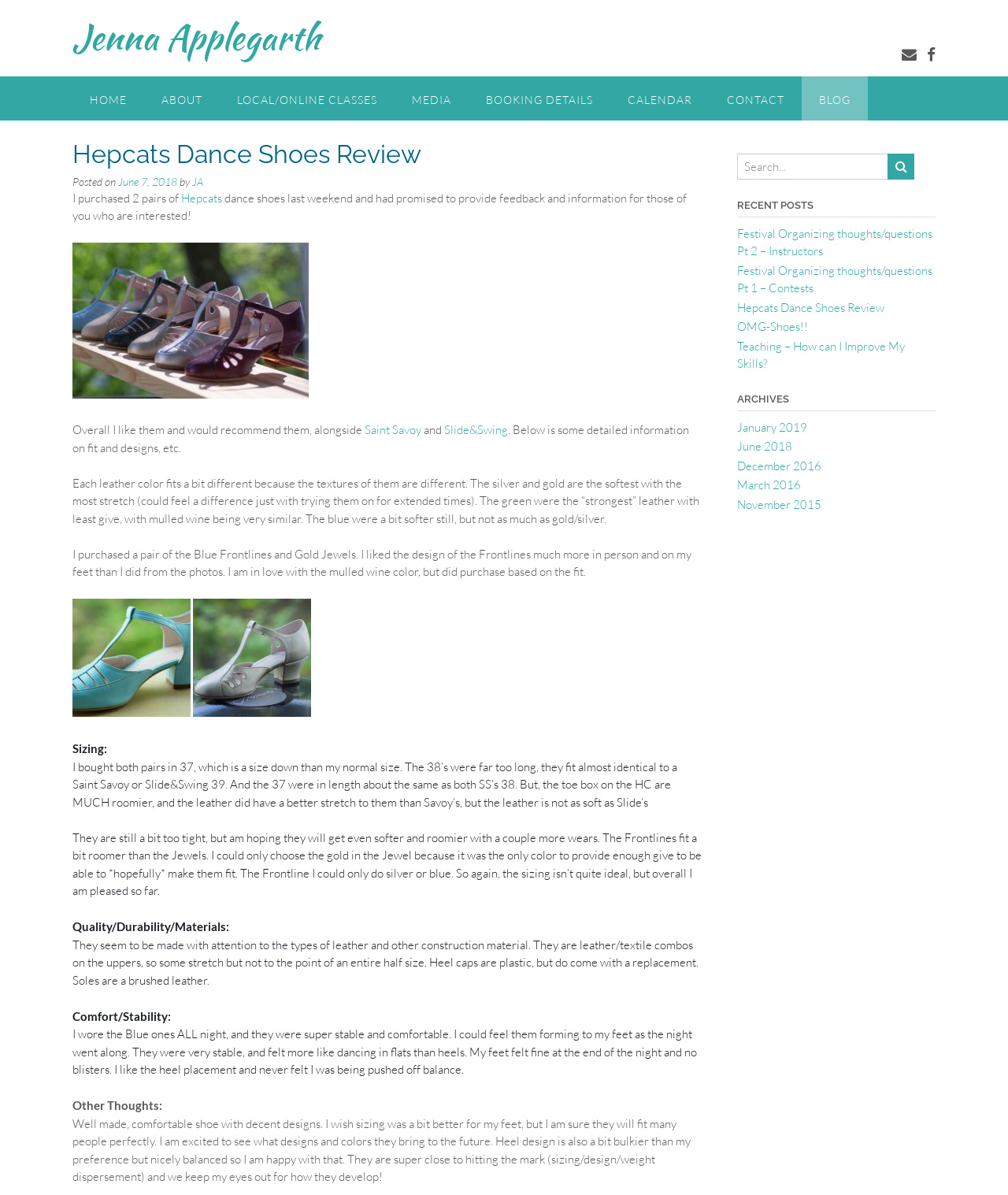Utilize the details in the image to give a detailed response to the question: How does the author feel about the sizing of the Hepcats dance shoes?

The author mentions that the sizing of the Hepcats dance shoes is not ideal, but they are pleased with the overall fit and comfort of the shoes.